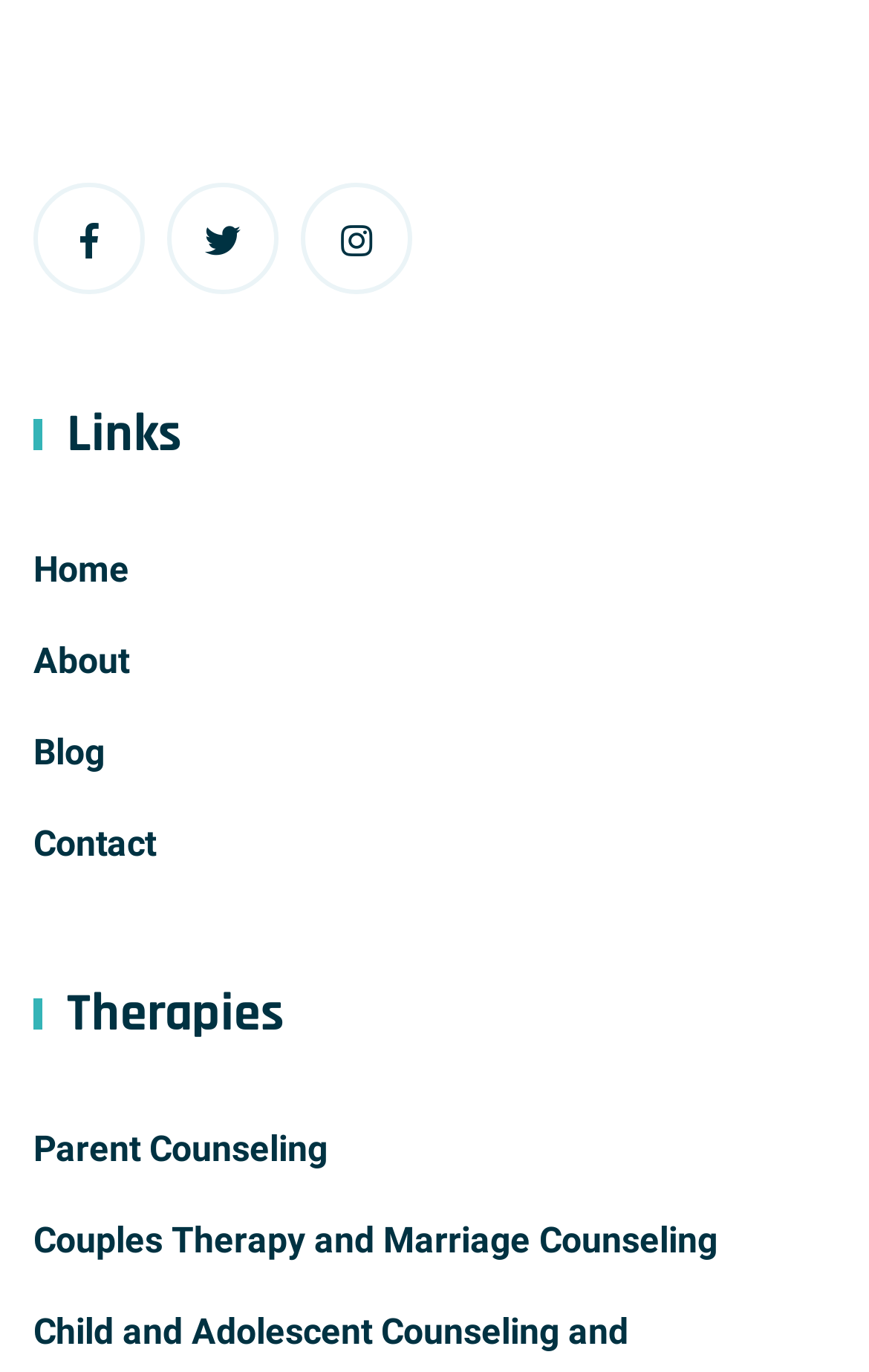Answer the question with a brief word or phrase:
What is the last link on the webpage?

Contact